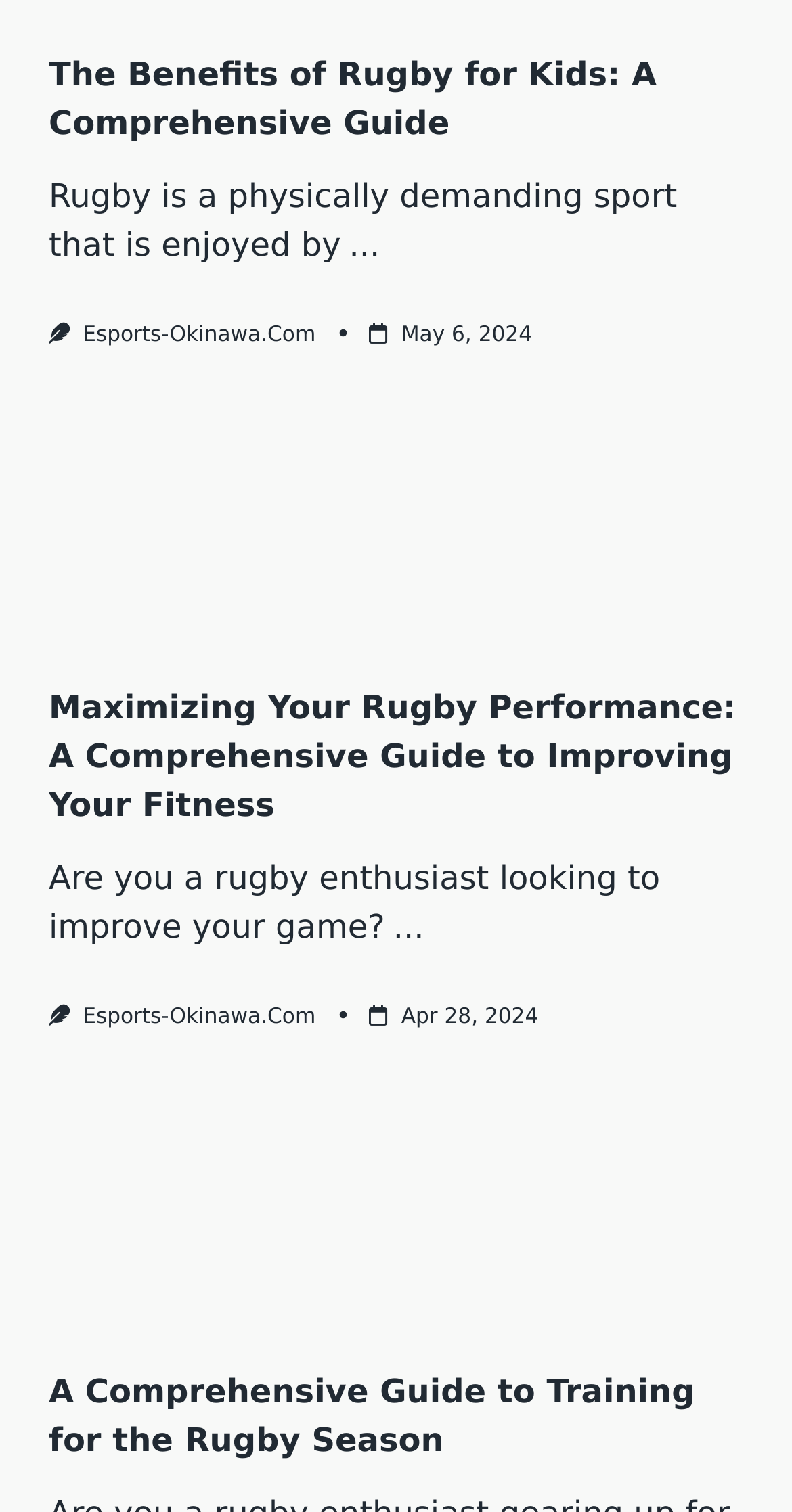Please analyze the image and provide a thorough answer to the question:
How many links are in the first article?

I counted the number of link elements in the first article and found three of them, including the link to the article title, the '...' link, and the 'Esports-Okinawa.Com' link.